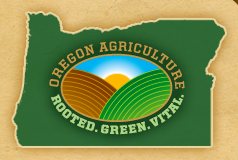Describe every aspect of the image in detail.

The image features a vibrant and stylized logo representing "Oregon Agriculture," which embodies the essence of the state's agricultural heritage. The logo is shaped like the state of Oregon, incorporating rolling hills and a rising sun, symbolizing the fertile landscapes and the vitality of Oregon's farms. The phrase "ROOTED. GREEN. VITAL." underscores the commitment to sustainability and the integral role agriculture plays in the local ecosystem and economy. This emblem not only highlights the importance of agriculture in Oregon but also reflects the passionate efforts of farmers and ranchers who cultivate the land and provide essential products to their communities.